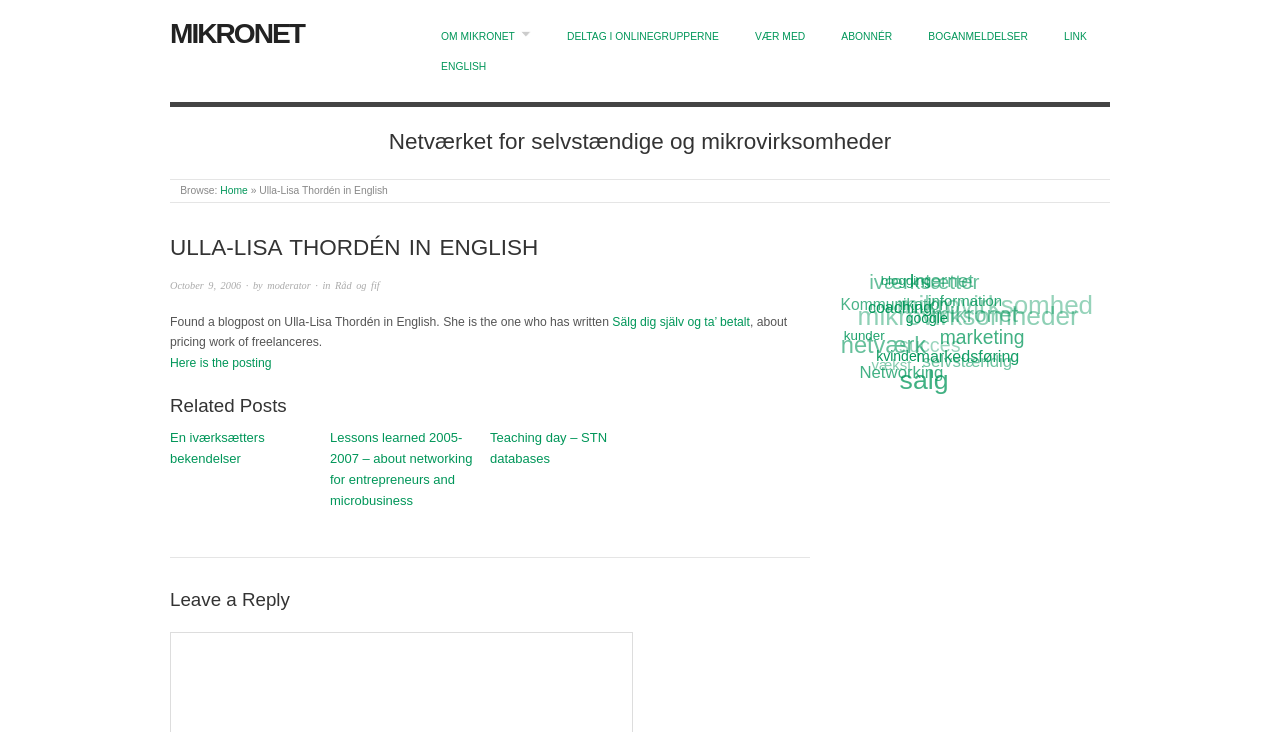What is the topic of the blog post?
Please provide a single word or phrase answer based on the image.

Pricing work of freelancers